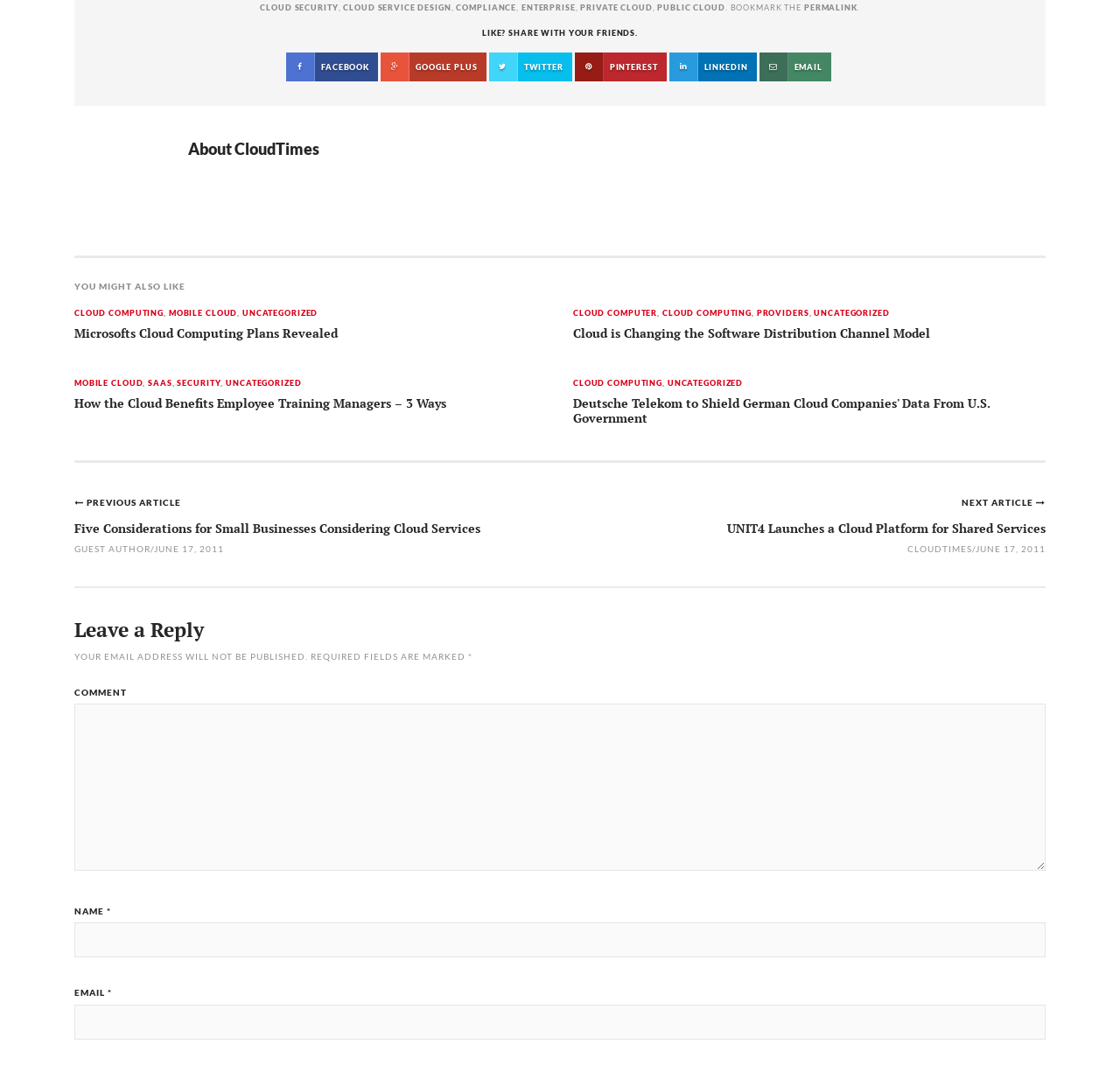Determine the bounding box for the described UI element: "Enterprise".

[0.466, 0.002, 0.514, 0.011]